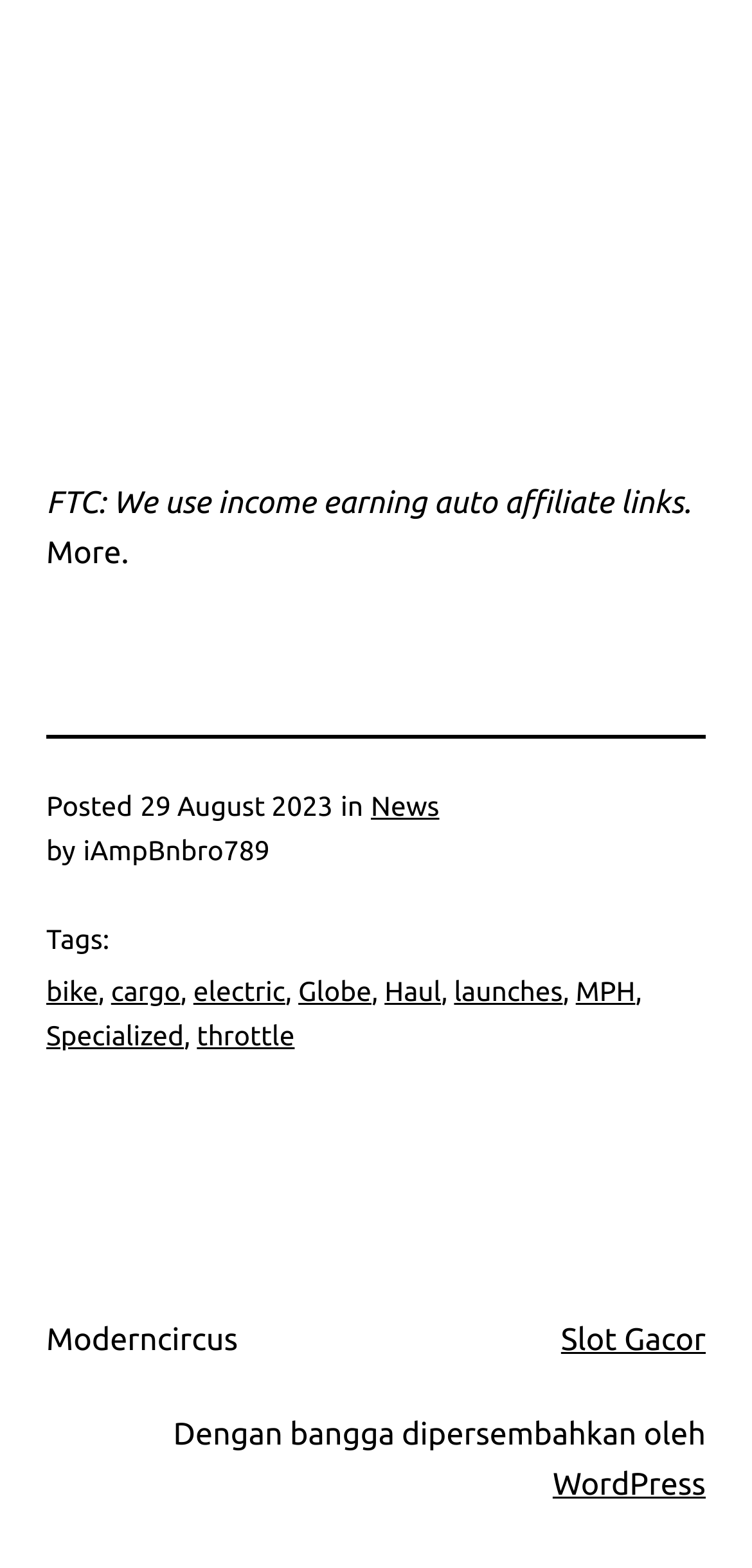Using the information in the image, give a detailed answer to the following question: Who is the author of the article?

I found the author's name by looking at the section that says 'by', which is located below the 'Posted' section. The author's name is specified as 'iAmpBnbro789'.